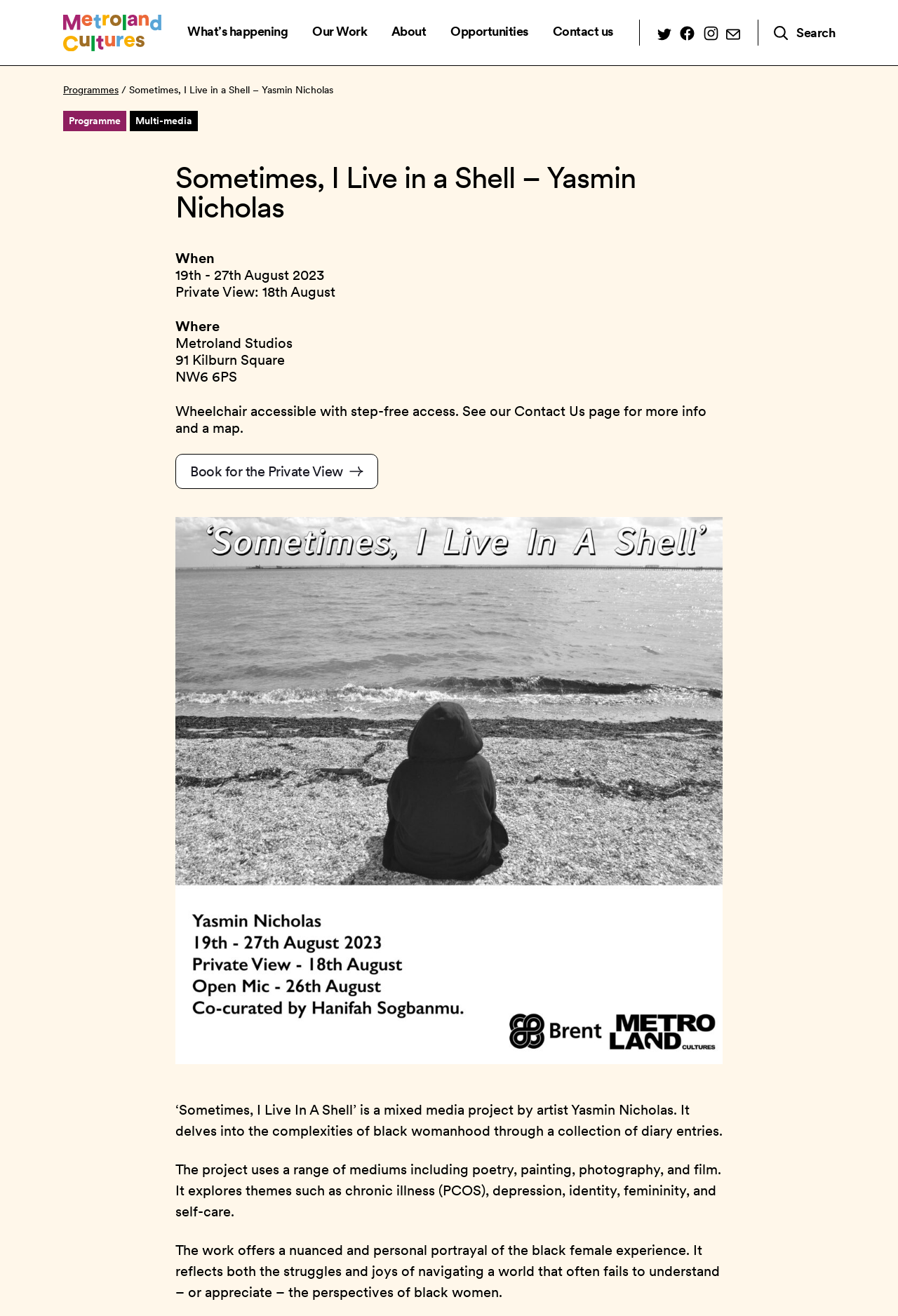Please identify the bounding box coordinates of the element I need to click to follow this instruction: "Search for programmes".

[0.887, 0.019, 0.93, 0.03]